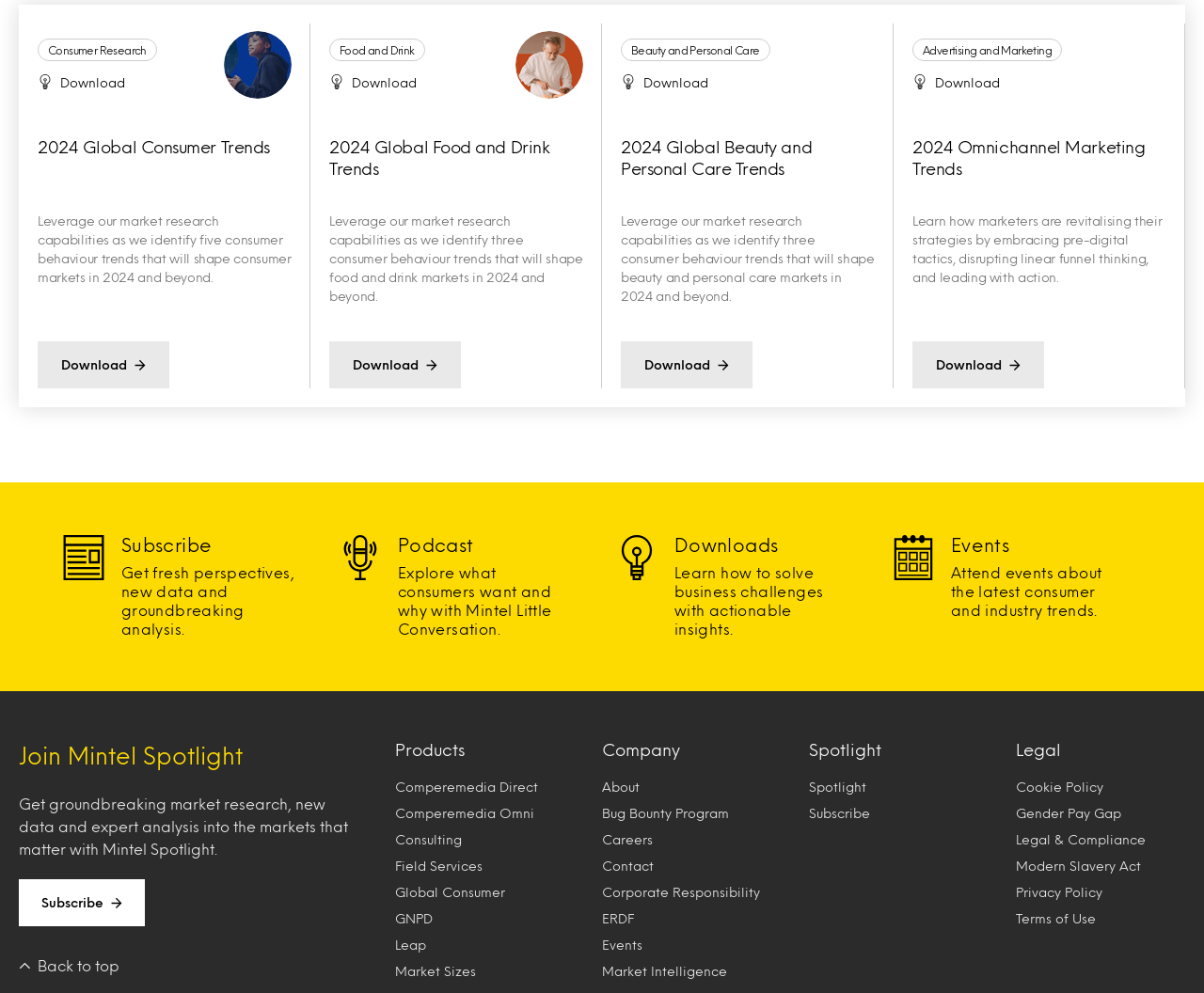Based on the provided description, "2024 Global Consumer Trends", find the bounding box of the corresponding UI element in the screenshot.

[0.273, 0.137, 0.484, 0.194]